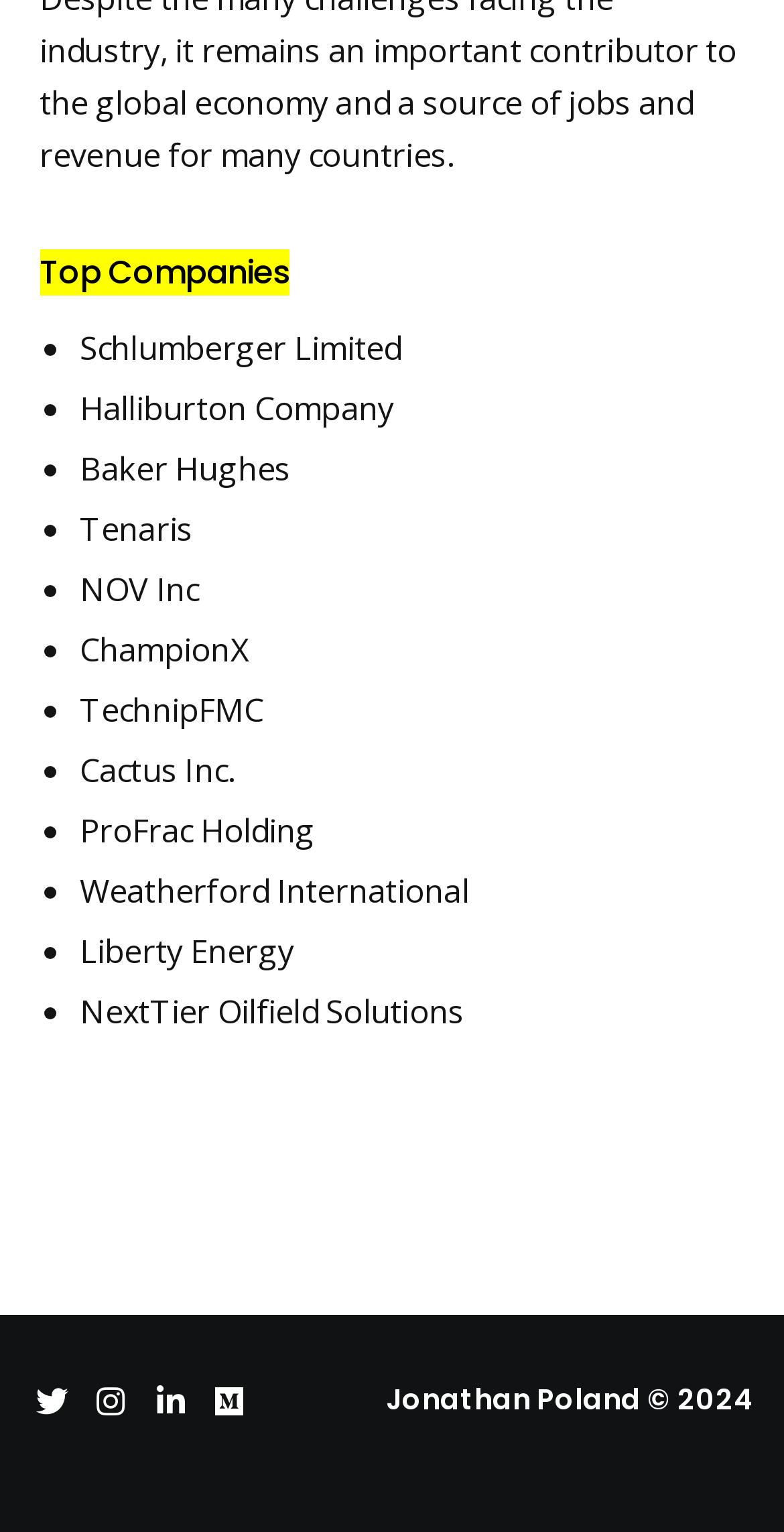How many social media links are there?
By examining the image, provide a one-word or phrase answer.

4